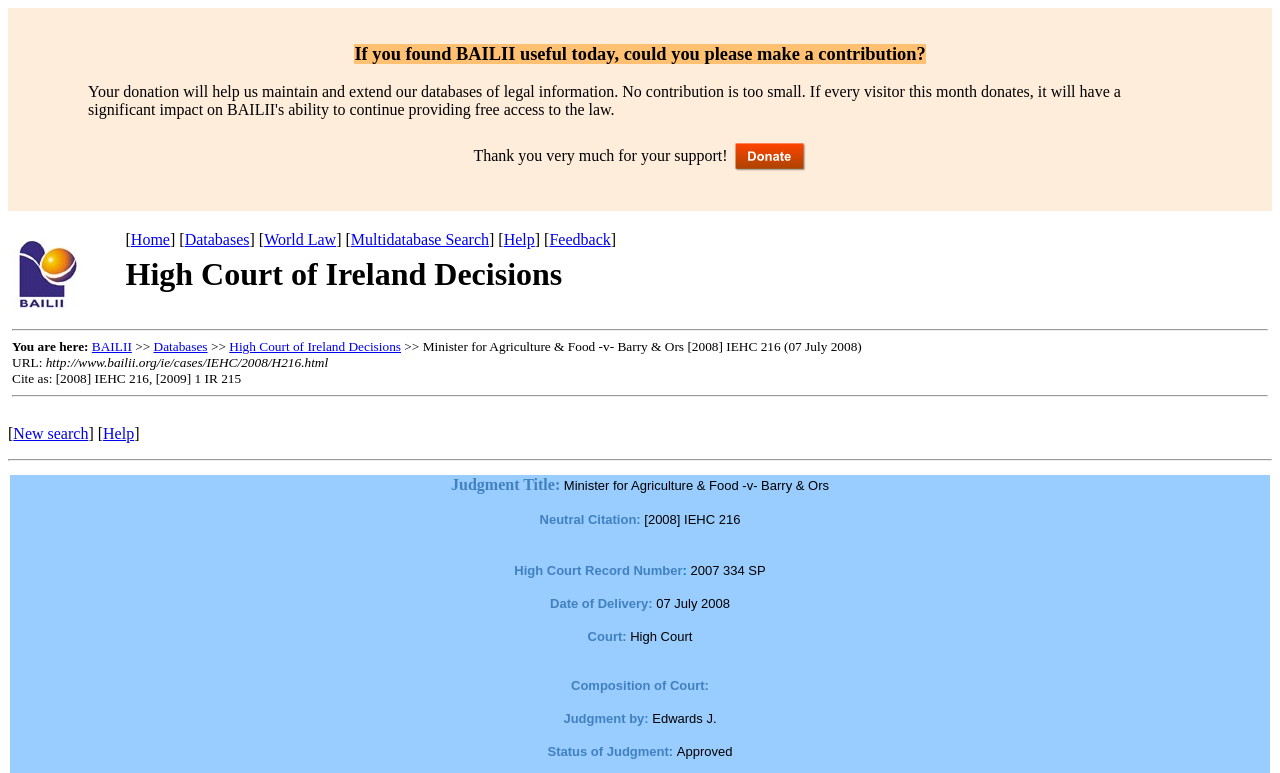Please locate the clickable area by providing the bounding box coordinates to follow this instruction: "Search for a new case".

[0.01, 0.55, 0.069, 0.572]